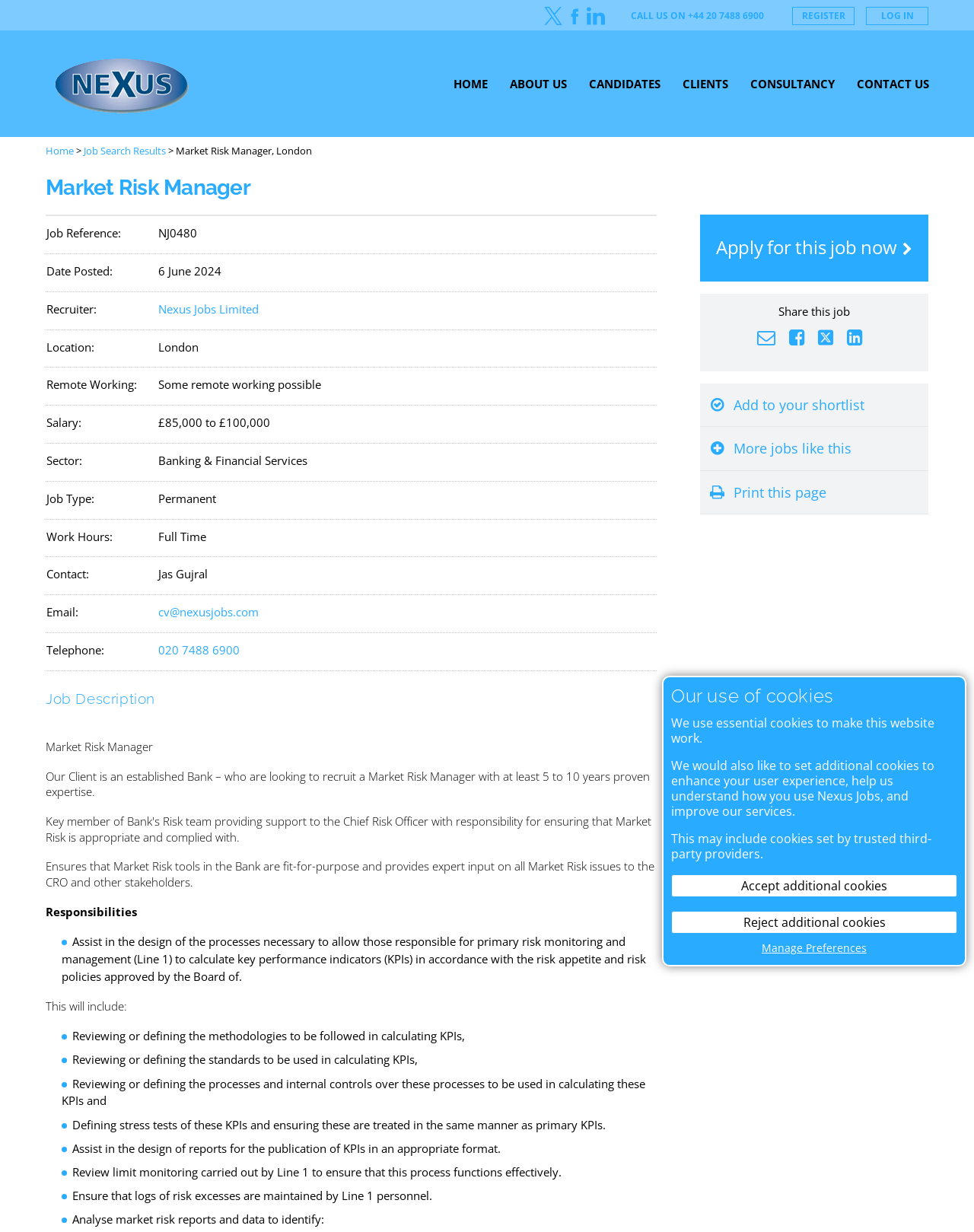Please determine the bounding box coordinates of the element's region to click for the following instruction: "Print this page".

[0.719, 0.382, 0.953, 0.417]